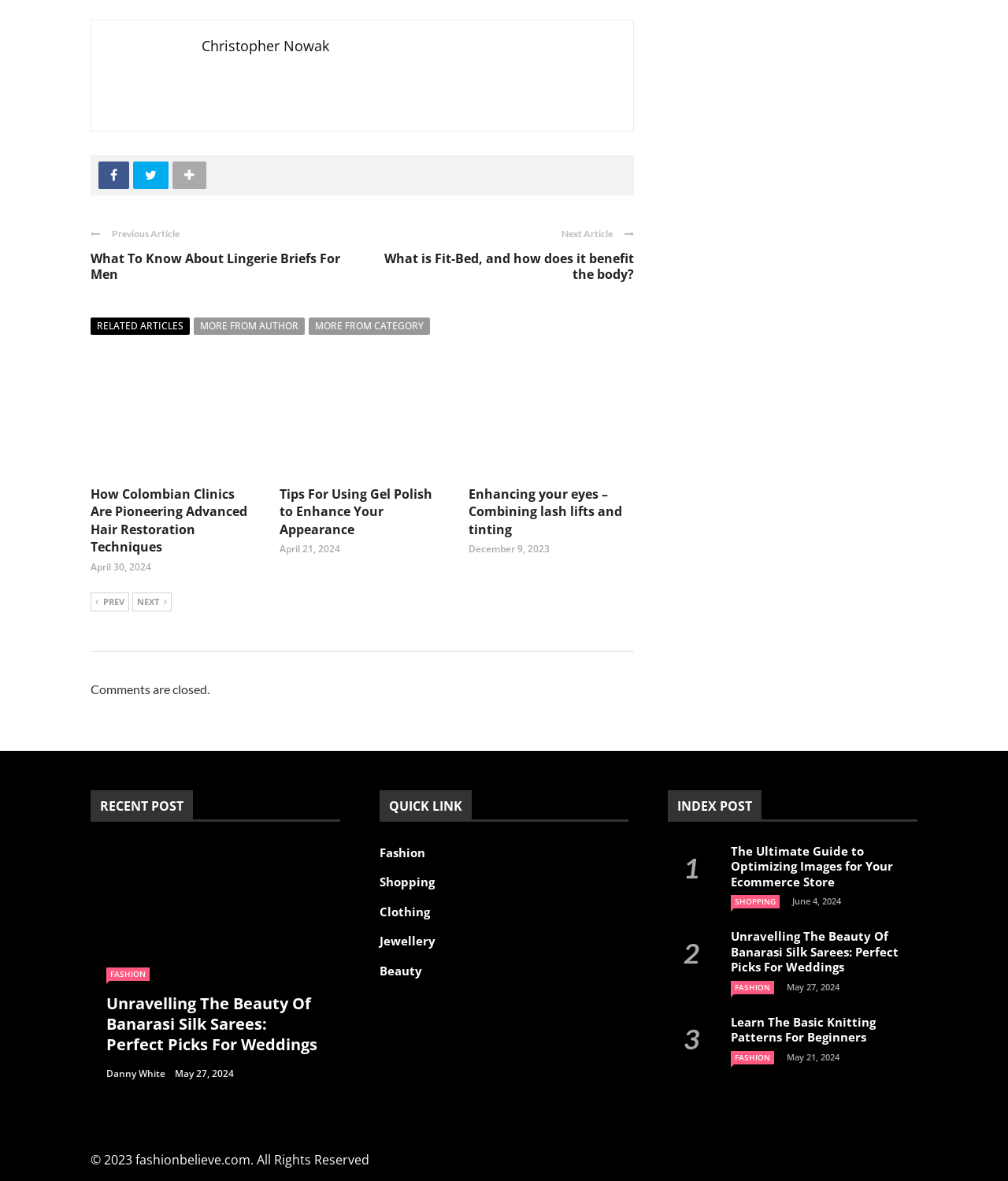Use a single word or phrase to answer the question: 
What is the author of the article 'What To Know About Lingerie Briefs For Men'?

Christopher Nowak